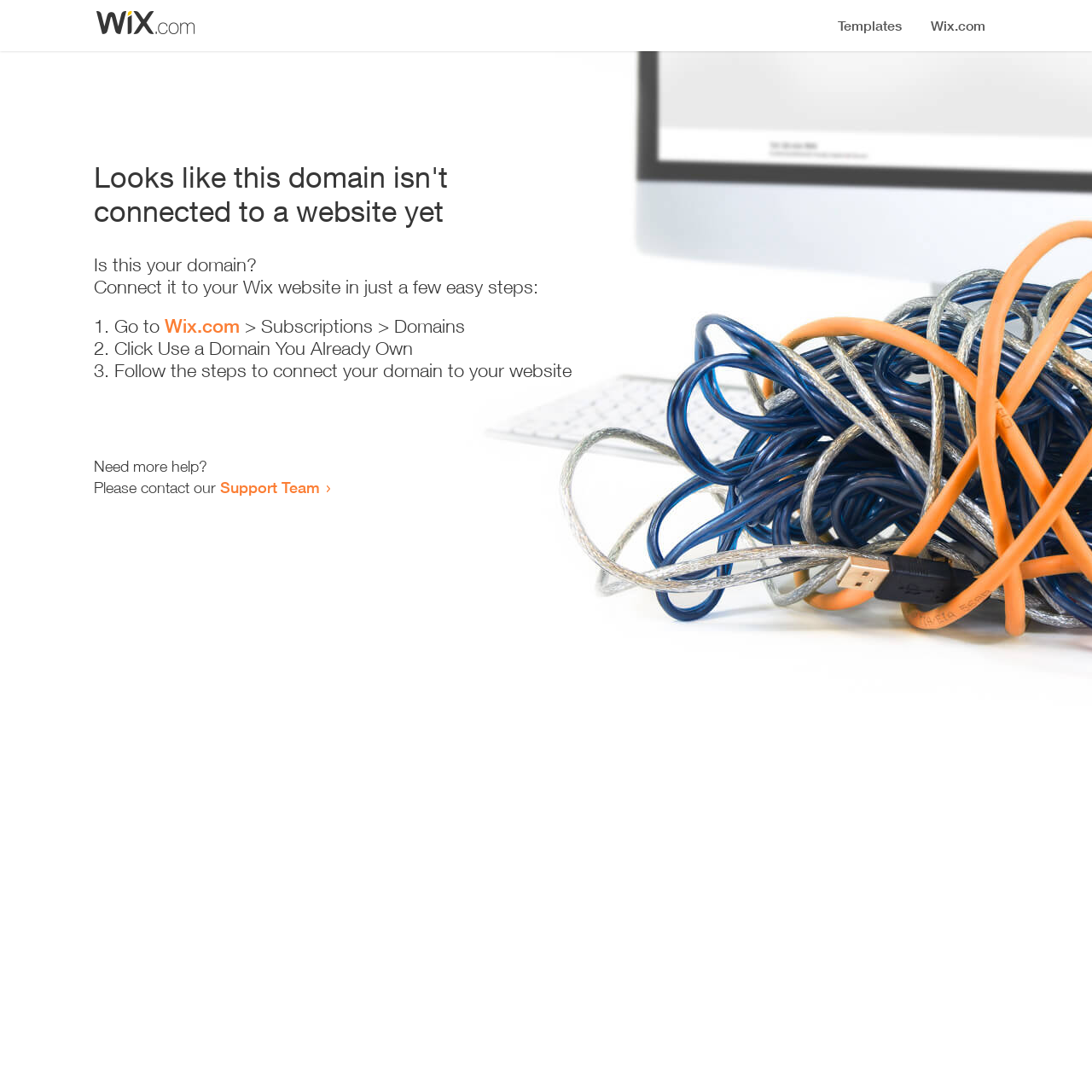Create a detailed narrative of the webpage’s visual and textual elements.

The webpage appears to be an error page, indicating that a domain is not connected to a website yet. At the top, there is a small image, likely a logo or icon. Below the image, a prominent heading reads "Looks like this domain isn't connected to a website yet". 

Underneath the heading, there is a series of instructions to connect the domain to a Wix website. The instructions are presented in a step-by-step format, with each step numbered and accompanied by a brief description. The first step is to go to Wix.com, followed by navigating to the Subscriptions and Domains section. The second step is to click "Use a Domain You Already Own", and the third step is to follow the instructions to connect the domain to the website.

At the bottom of the page, there is a section offering additional help, with a message "Need more help?" followed by an invitation to contact the Support Team via a link.